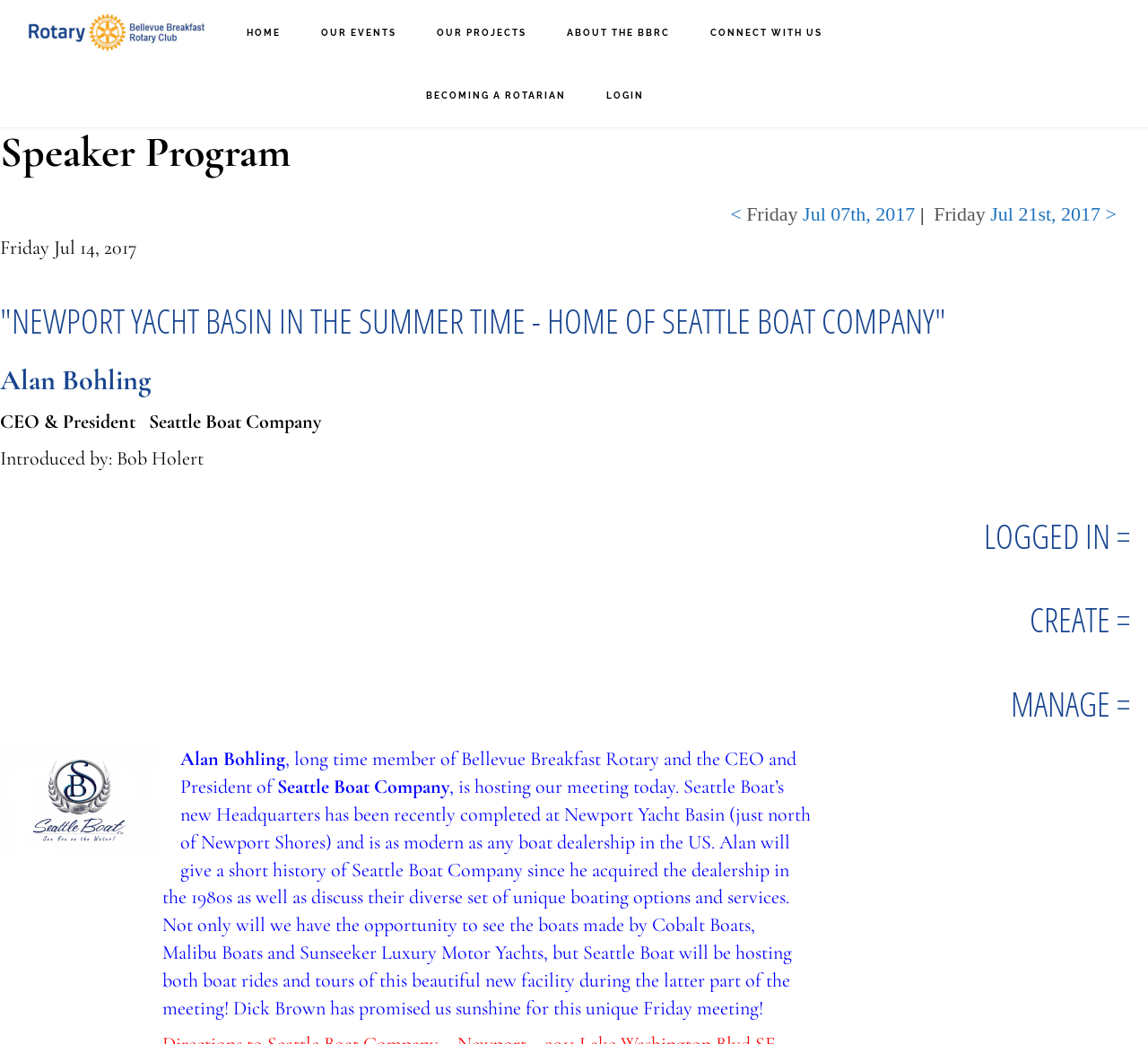Highlight the bounding box coordinates of the element you need to click to perform the following instruction: "Learn about the speaker program."

[0.0, 0.122, 1.0, 0.171]